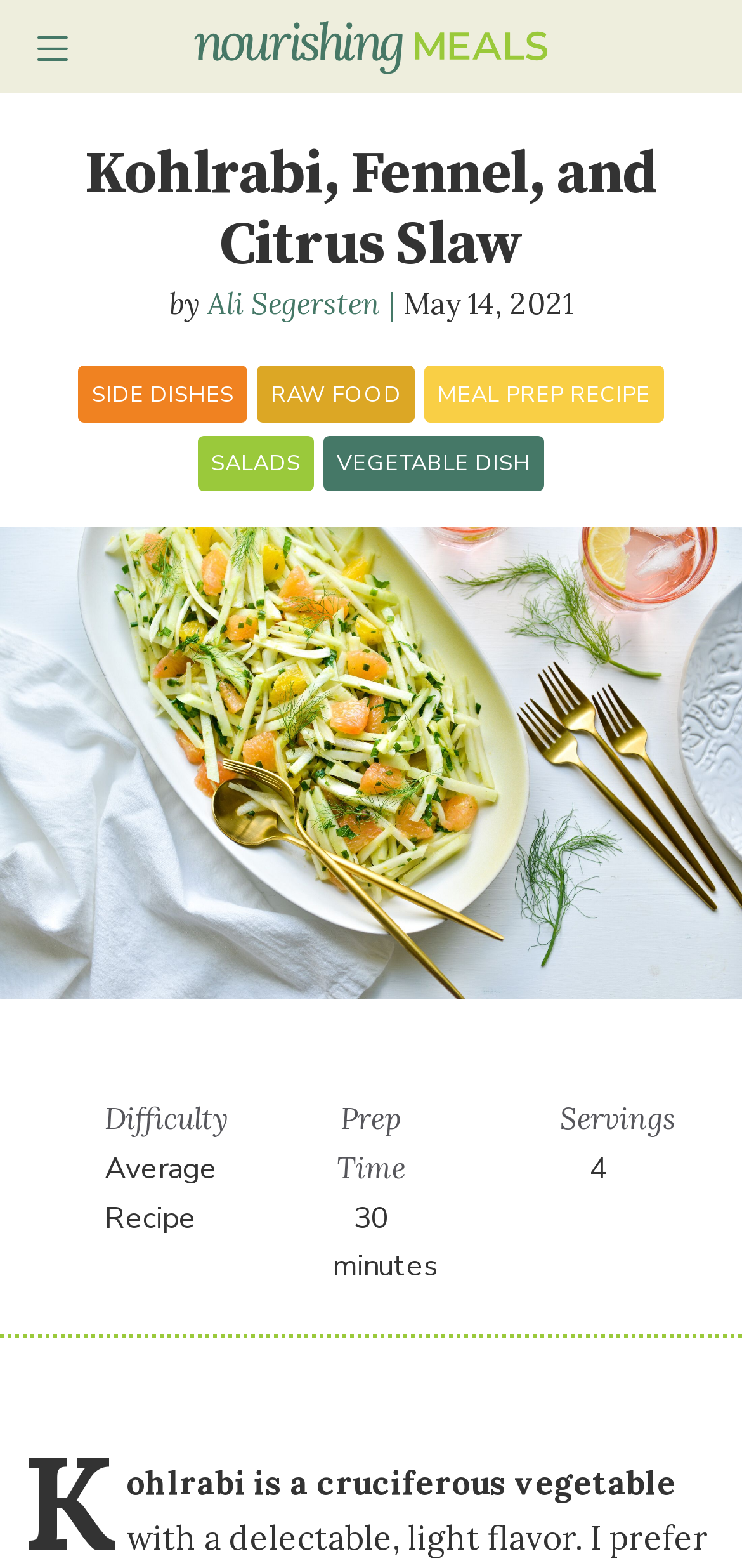Identify the bounding box coordinates of the part that should be clicked to carry out this instruction: "Visit the Nourishing Meals website".

[0.262, 0.013, 0.738, 0.047]